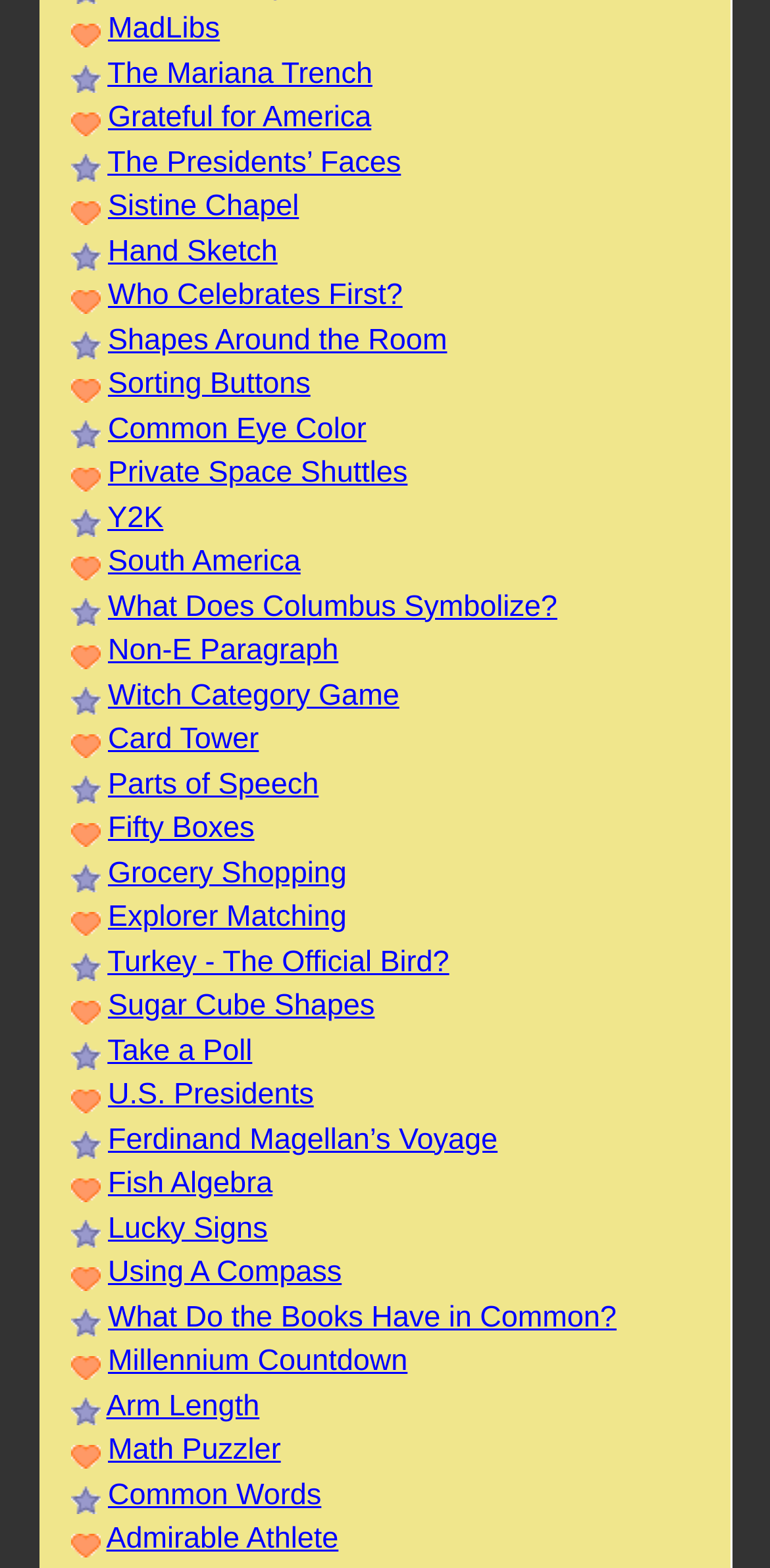Find the bounding box coordinates for the UI element that matches this description: "Cookie Settings".

None